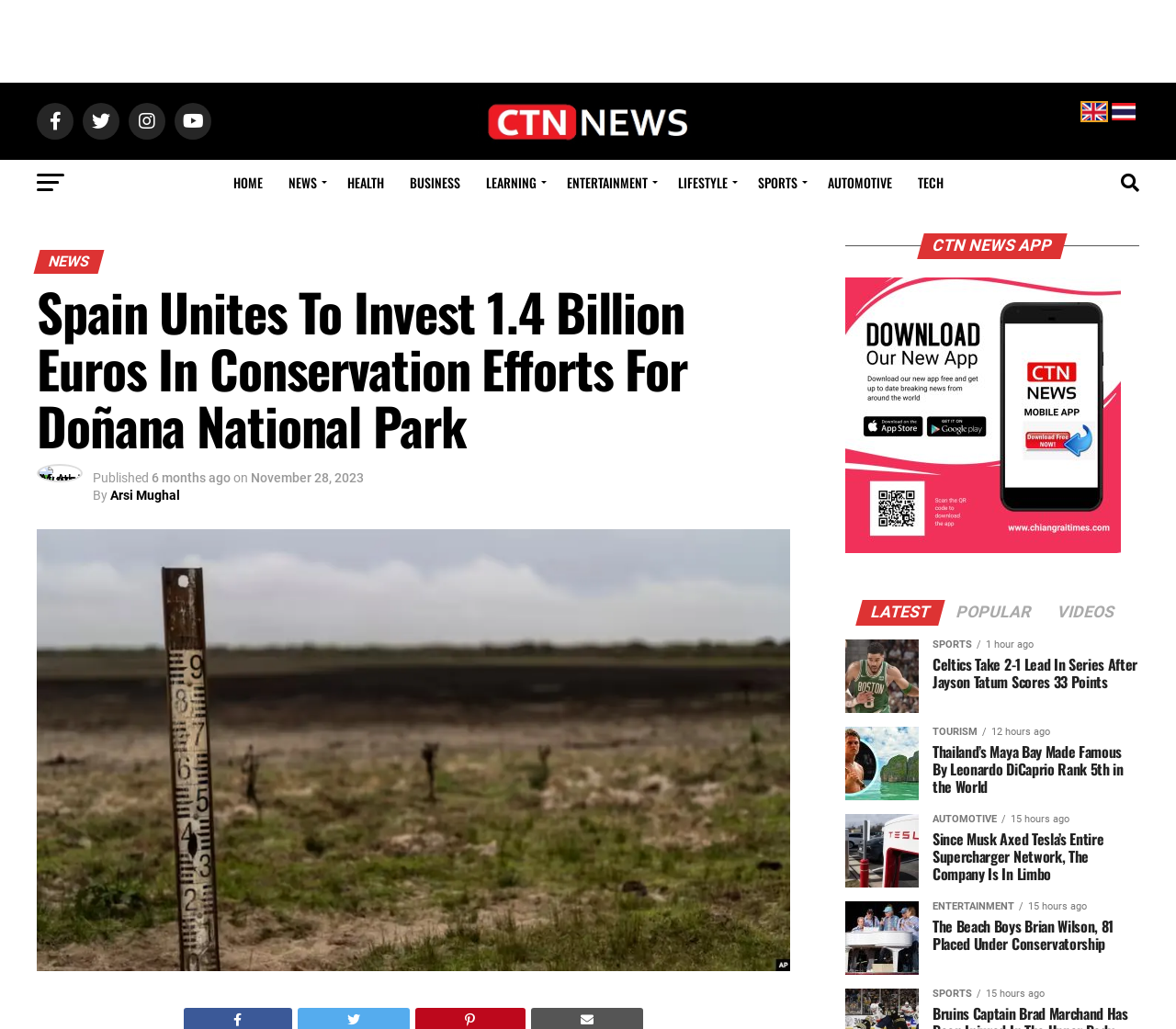Based on the element description Latest, identify the bounding box of the UI element in the given webpage screenshot. The coordinates should be in the format (top-left x, top-left y, bottom-right x, bottom-right y) and must be between 0 and 1.

[0.73, 0.589, 0.8, 0.604]